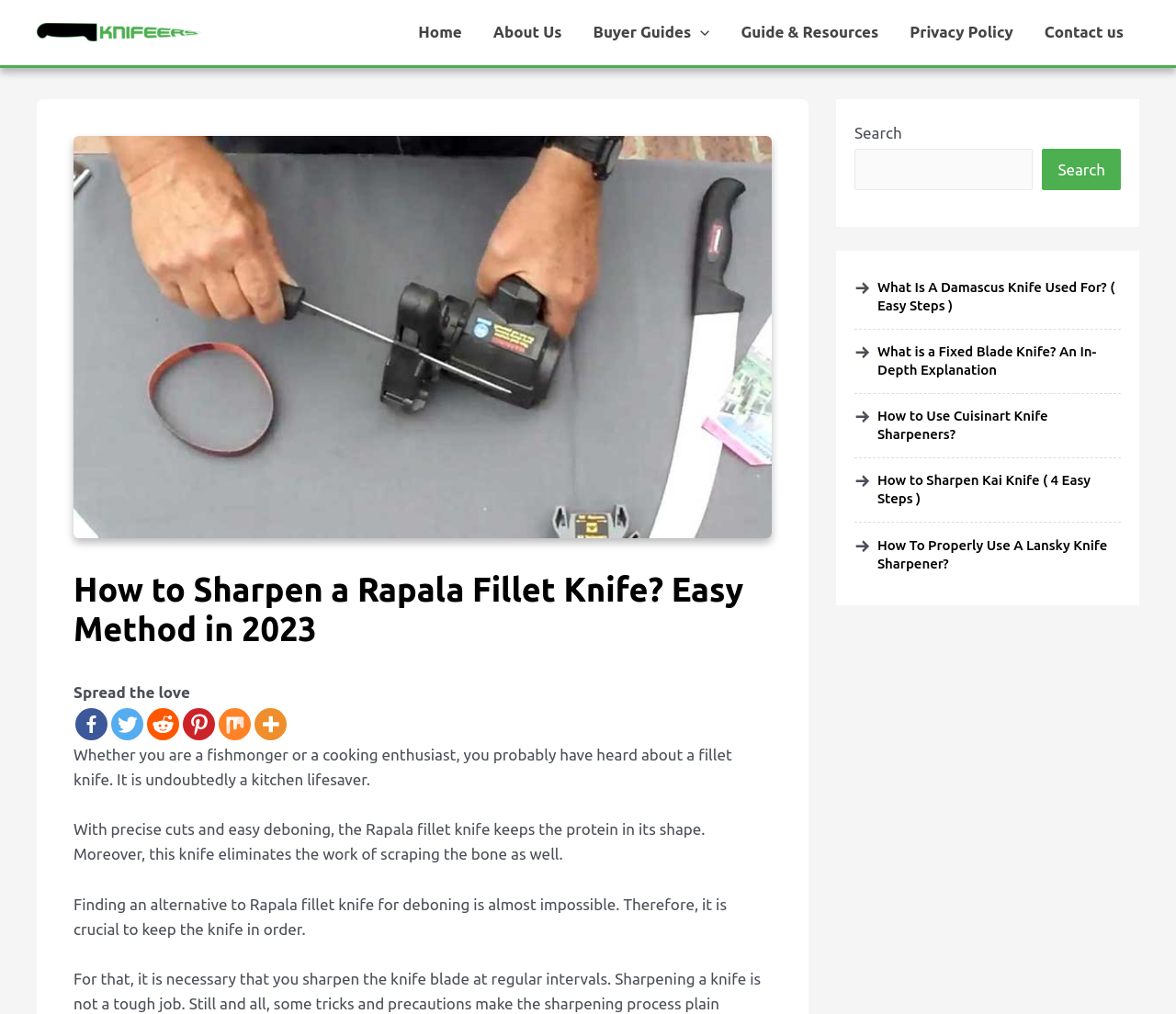Provide the bounding box coordinates of the HTML element this sentence describes: "Guide & Resources". The bounding box coordinates consist of four float numbers between 0 and 1, i.e., [left, top, right, bottom].

[0.617, 0.0, 0.76, 0.063]